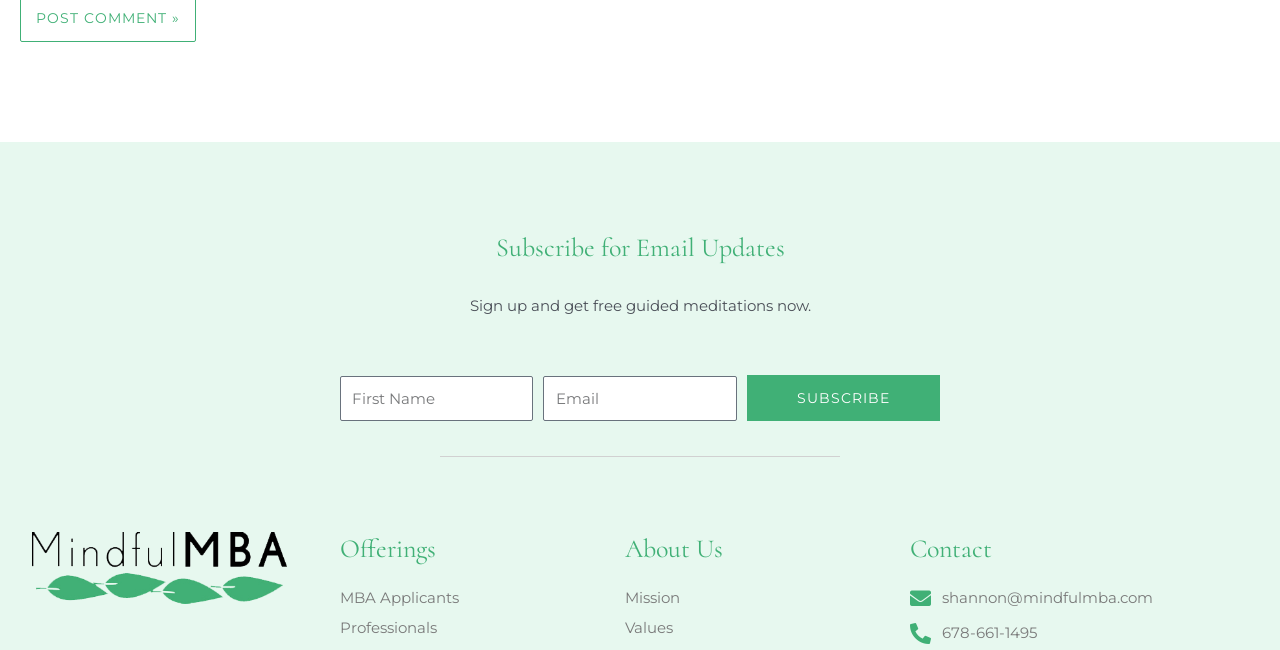Find the coordinates for the bounding box of the element with this description: "Our Services".

None